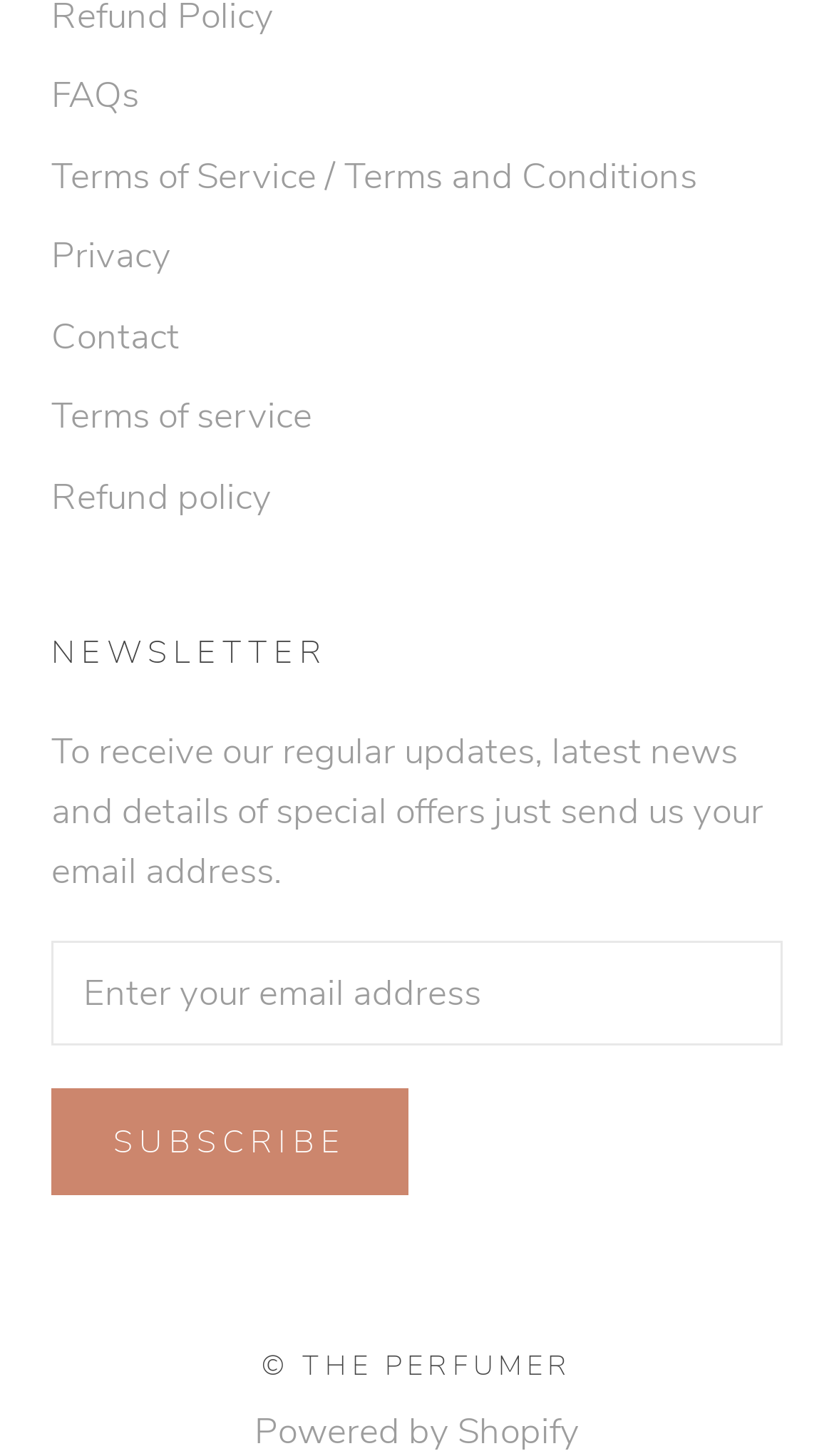What is the purpose of the textbox?
We need a detailed and exhaustive answer to the question. Please elaborate.

The textbox is labeled as 'Enter your email address' and is required, indicating that it is used to input an email address, likely for subscription or newsletter purposes.